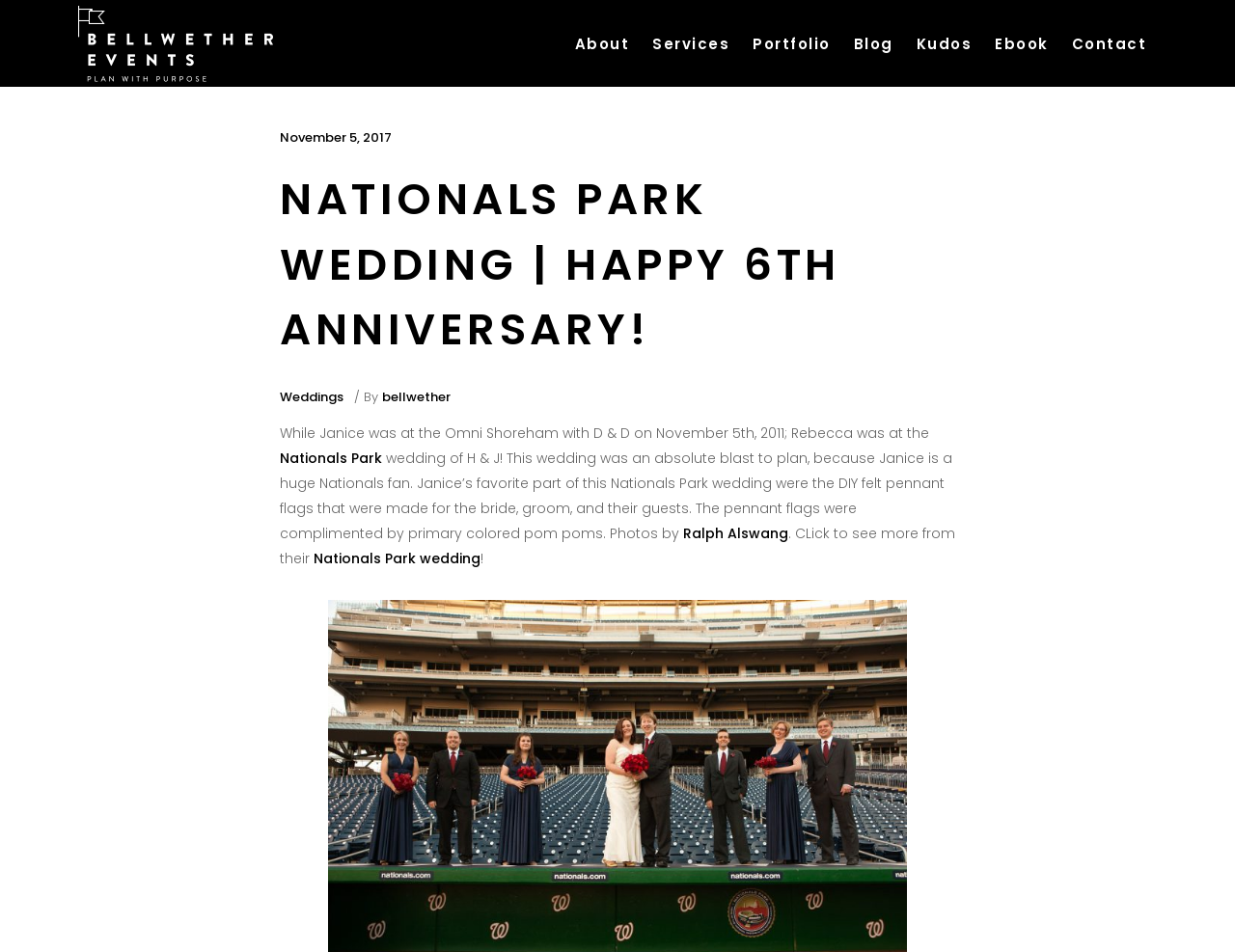Kindly determine the bounding box coordinates for the clickable area to achieve the given instruction: "Go to About page".

[0.456, 0.0, 0.519, 0.091]